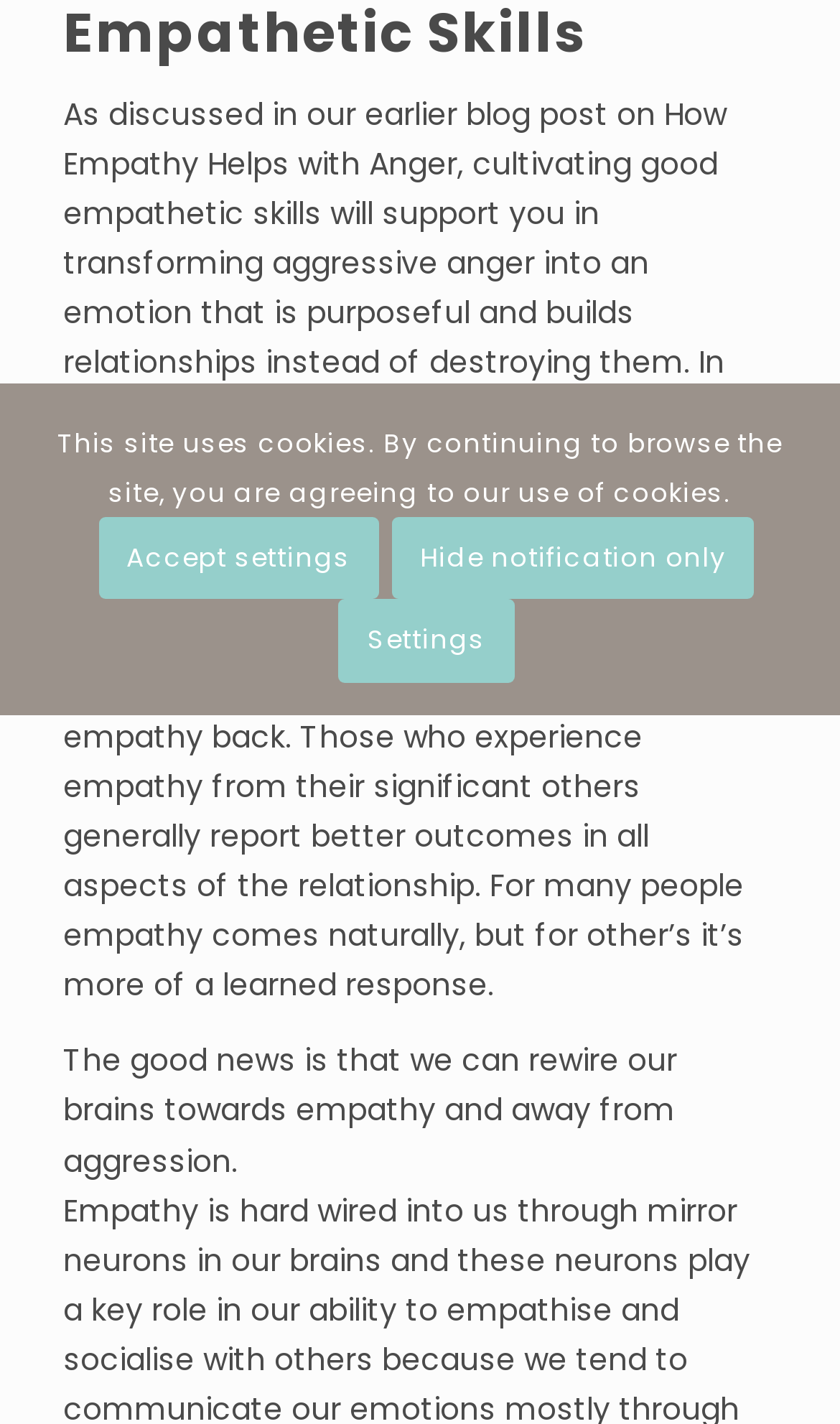Provide the bounding box coordinates of the HTML element described as: "Accept settings". The bounding box coordinates should be four float numbers between 0 and 1, i.e., [left, top, right, bottom].

[0.117, 0.363, 0.451, 0.421]